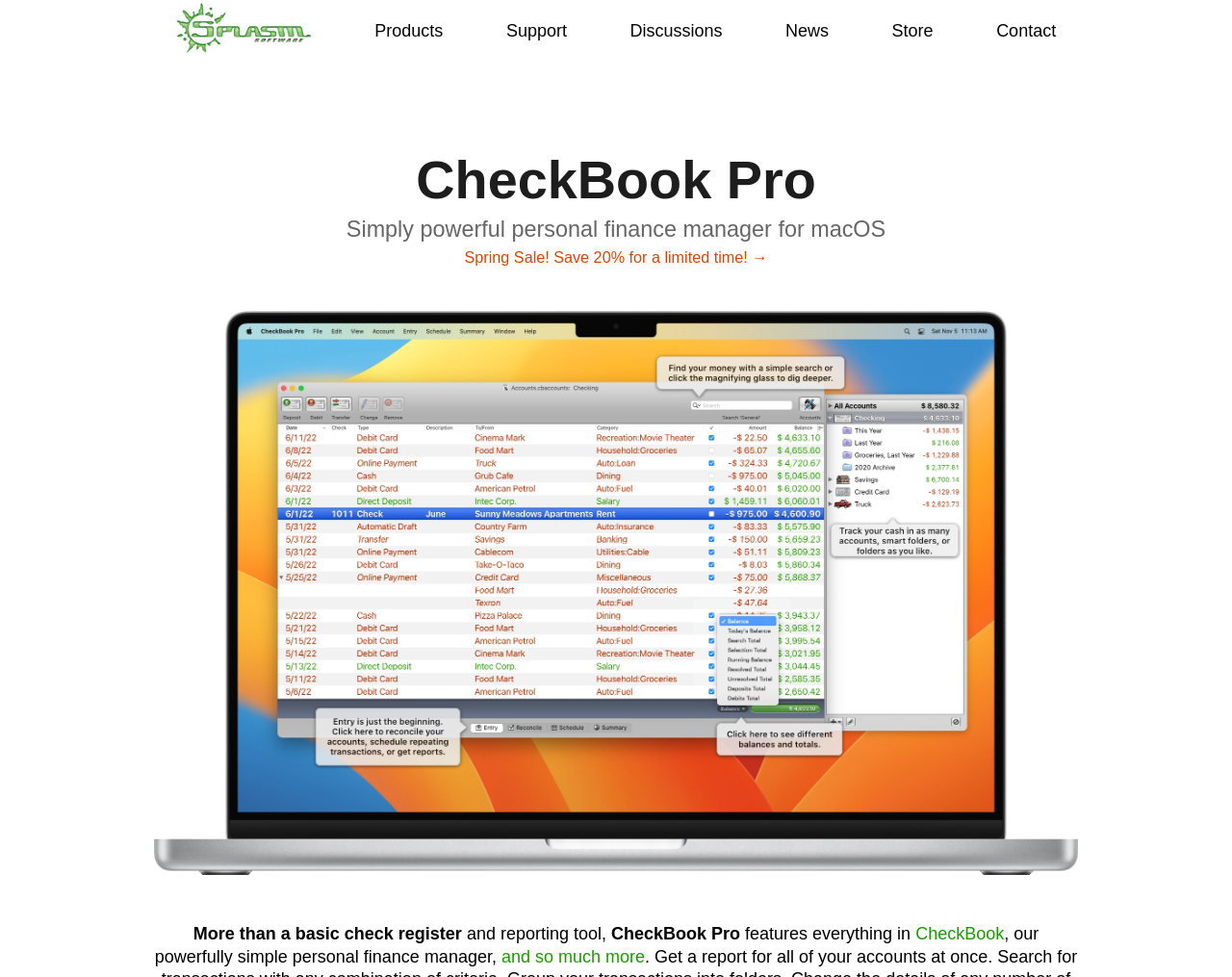What is the difference between CheckBook and CheckBook Pro?
Answer the question using a single word or phrase, according to the image.

More features